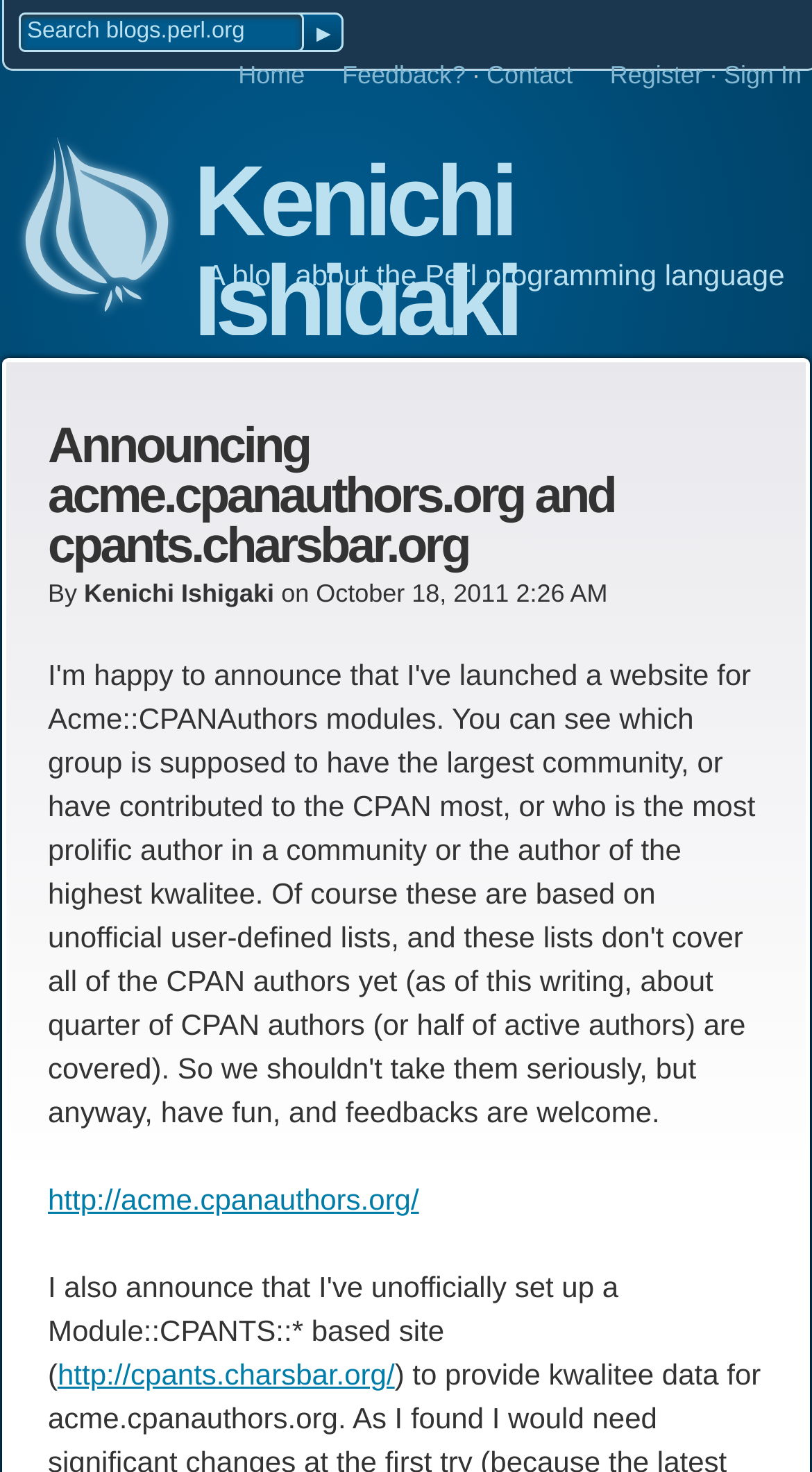What is the author's name?
Can you provide a detailed and comprehensive answer to the question?

The author's name can be found in the heading element 'Kenichi Ishigaki' and also in the link element 'Kenichi Ishigaki' which is a part of the blog post information.